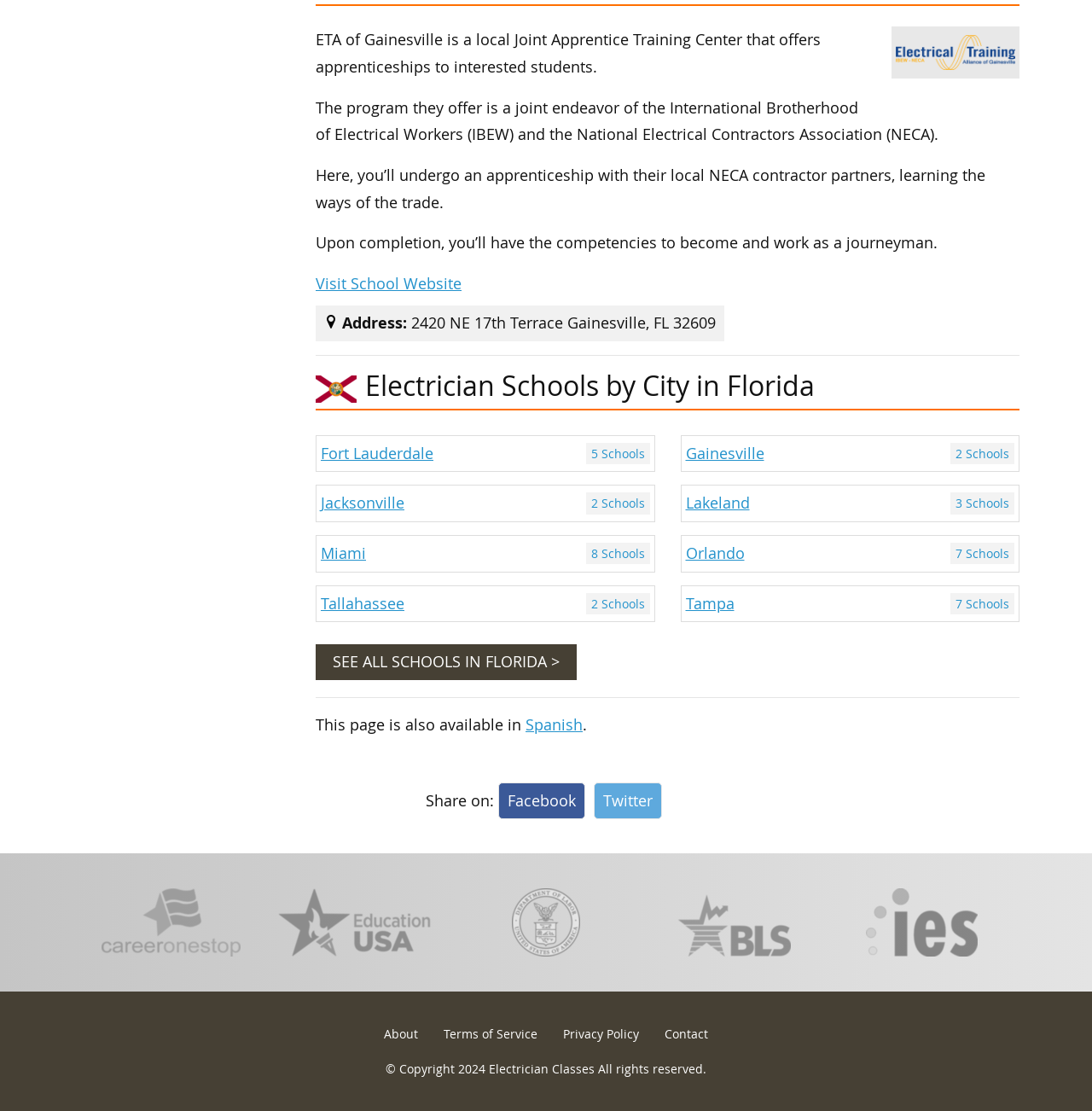What is the address of the training center?
Make sure to answer the question with a detailed and comprehensive explanation.

The address of the training center is mentioned in the StaticText element with ID 233, which is a child of the image element with ID 230, indicating an address icon.